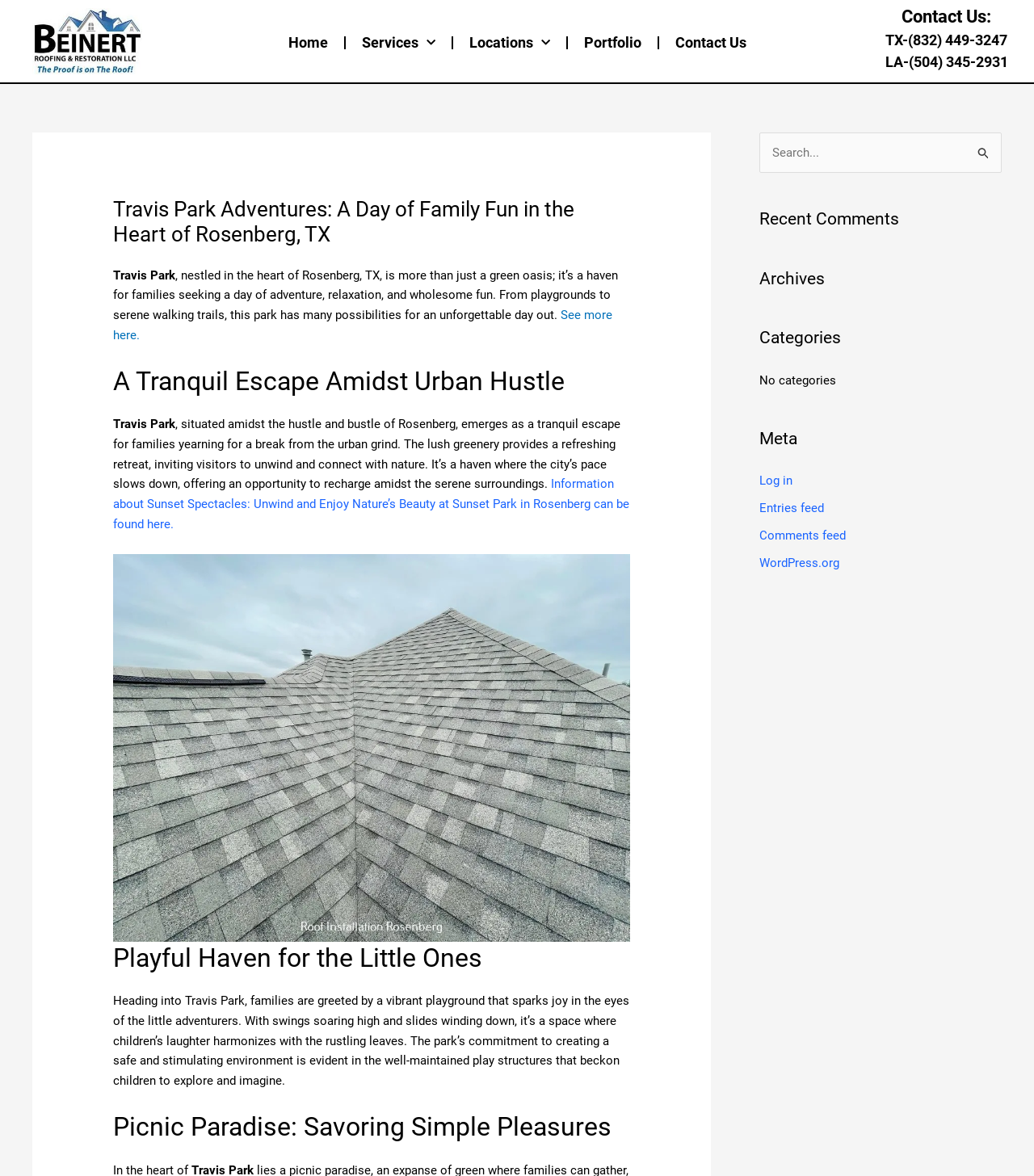Provide a single word or phrase answer to the question: 
How many categories are listed?

No categories